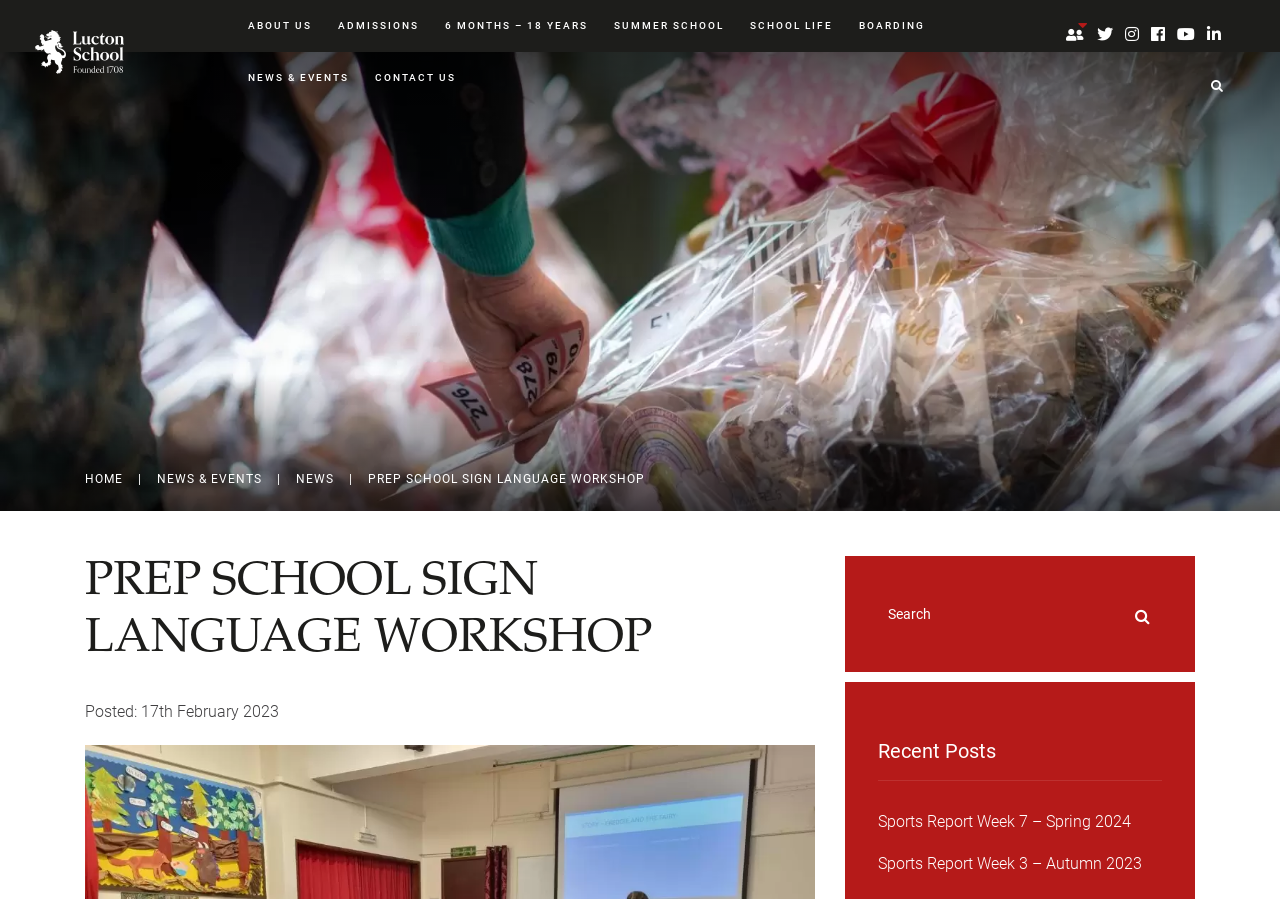Find the bounding box coordinates of the element I should click to carry out the following instruction: "open Instagram".

[0.879, 0.027, 0.89, 0.048]